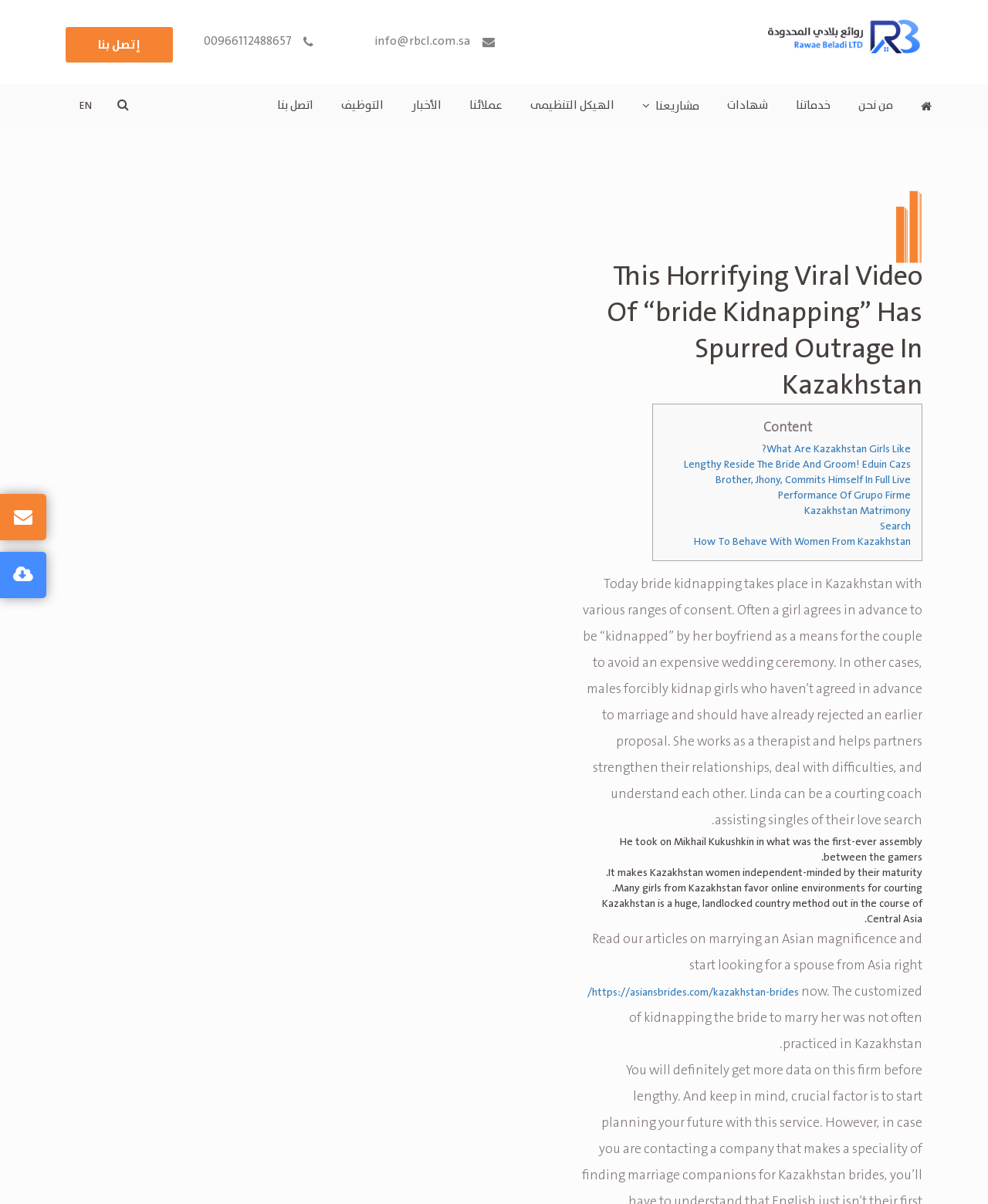What is the link text above the 'من نحن' link?
Use the image to answer the question with a single word or phrase.

